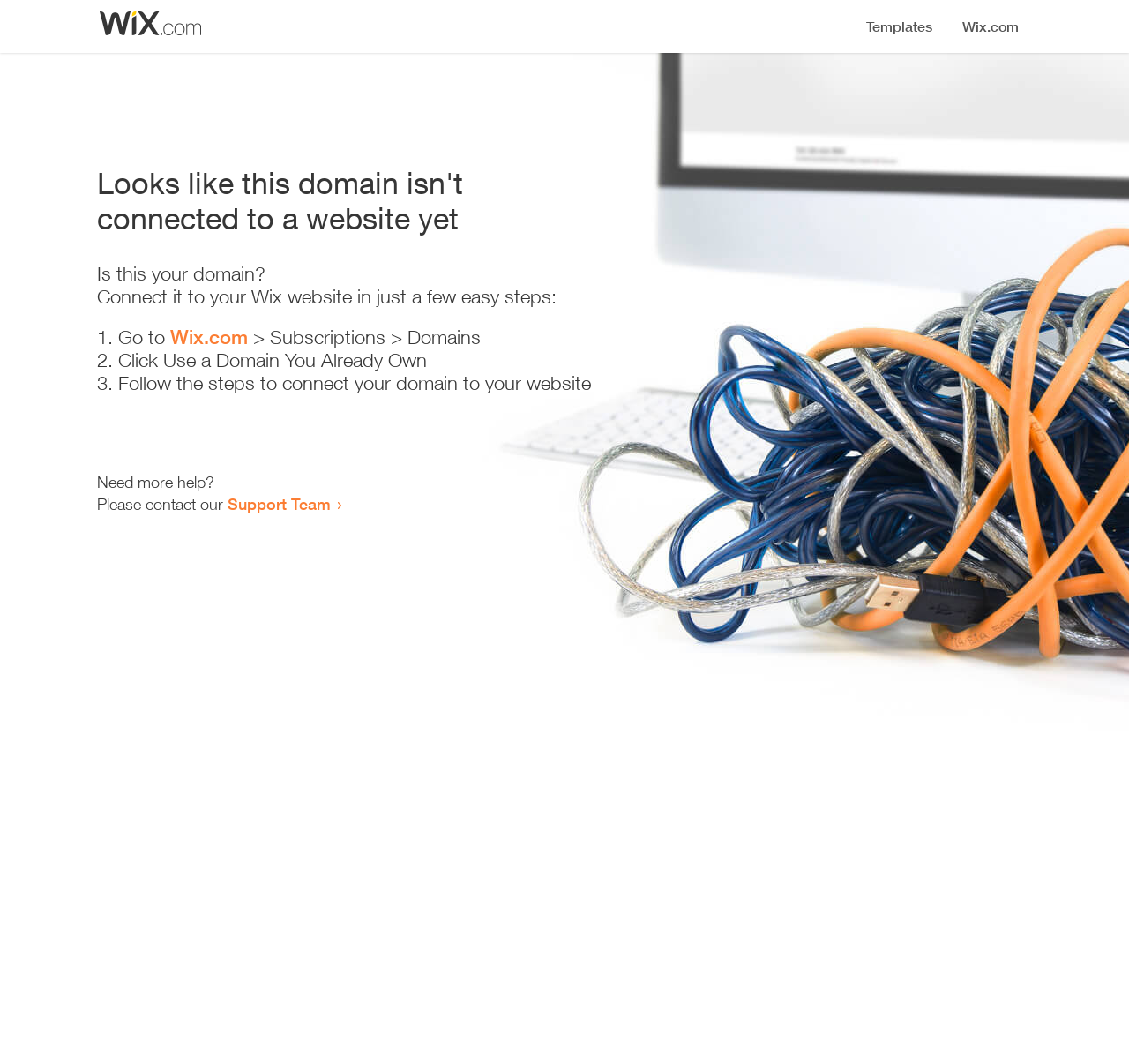What is the current status of the domain?
Using the information from the image, answer the question thoroughly.

Based on the heading 'Looks like this domain isn't connected to a website yet', it is clear that the domain is not currently connected to a website.